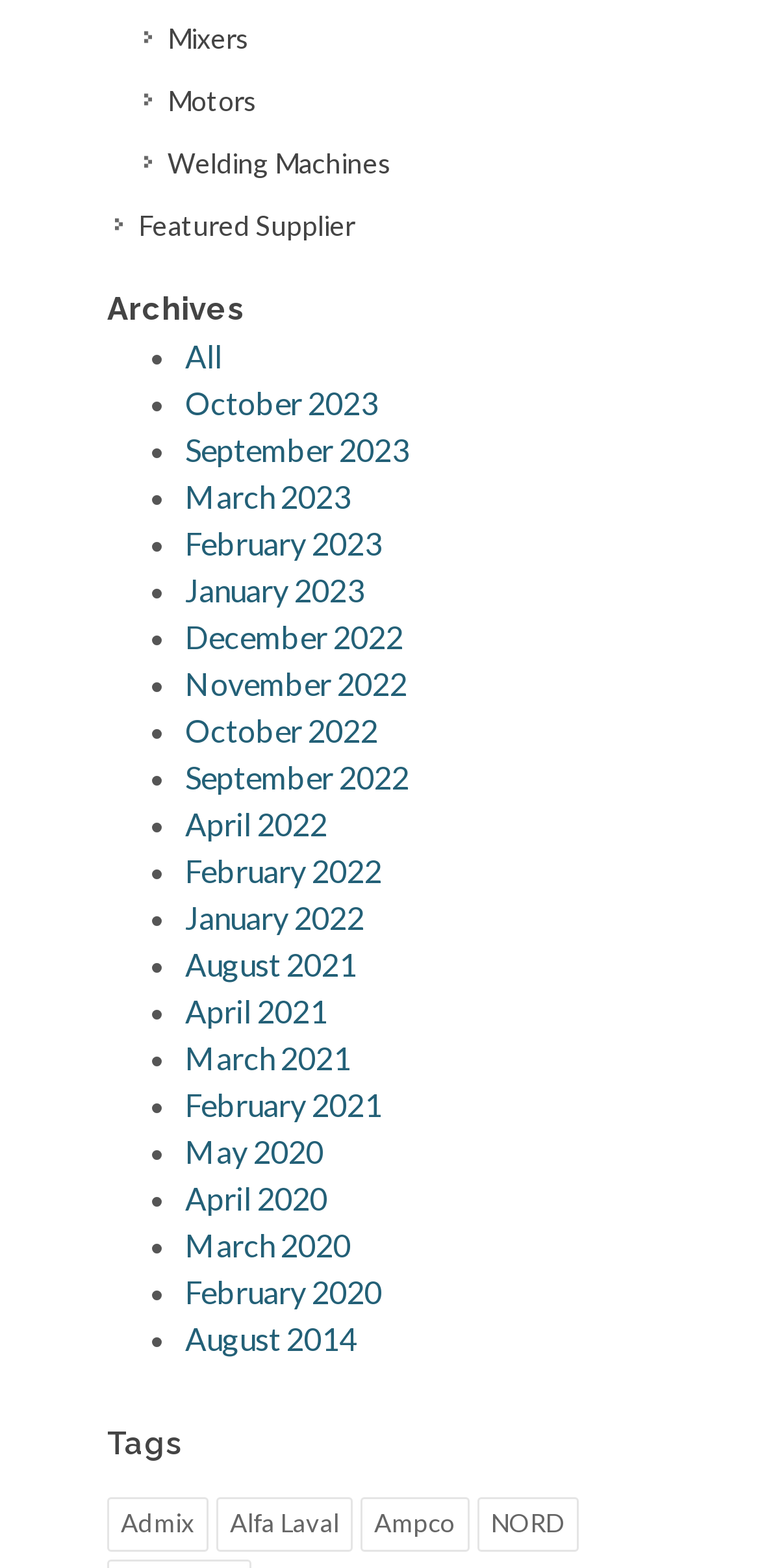Pinpoint the bounding box coordinates of the area that must be clicked to complete this instruction: "Browse Featured Supplier".

[0.151, 0.131, 0.474, 0.157]